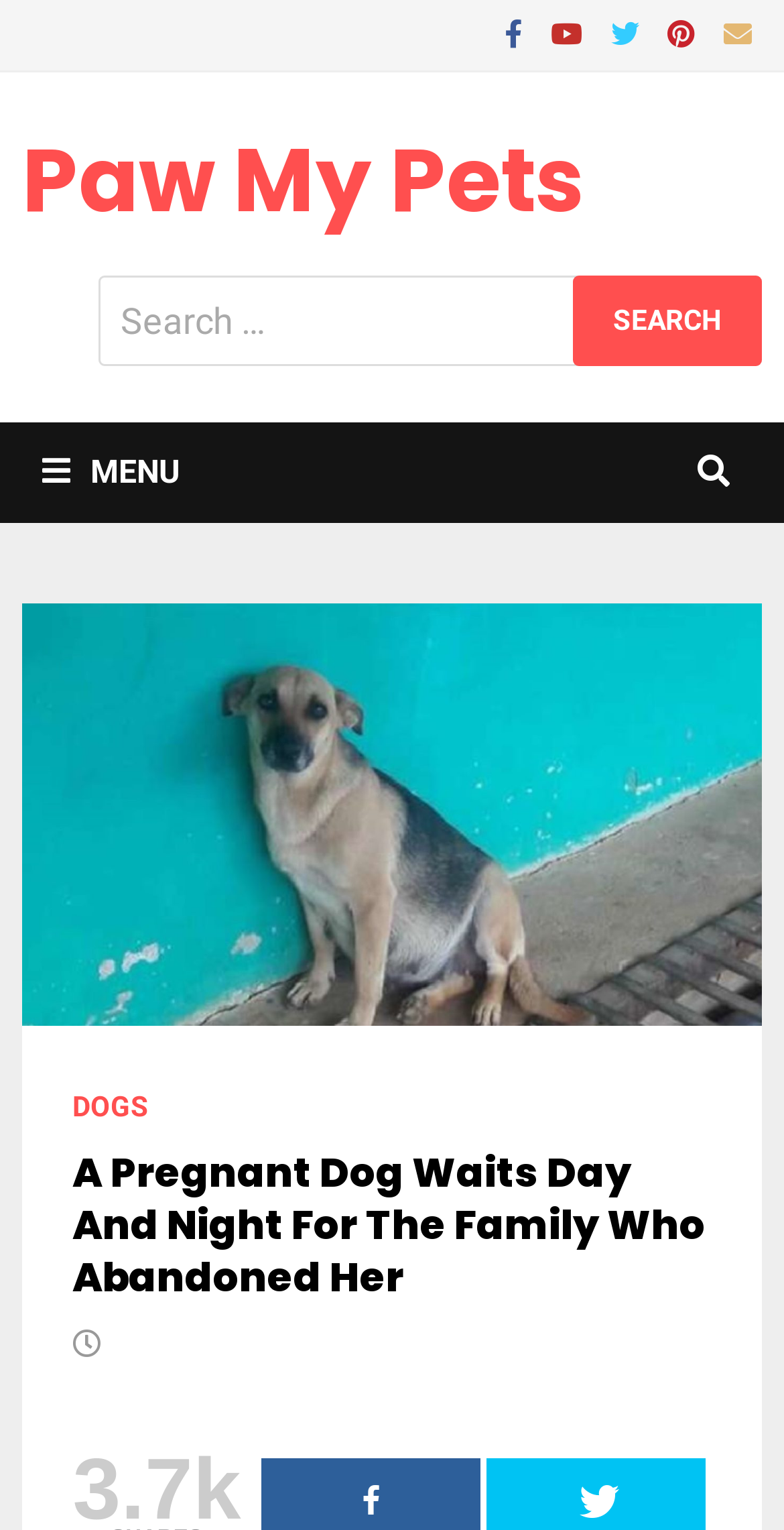Specify the bounding box coordinates for the region that must be clicked to perform the given instruction: "Read the article".

[0.093, 0.749, 0.907, 0.852]